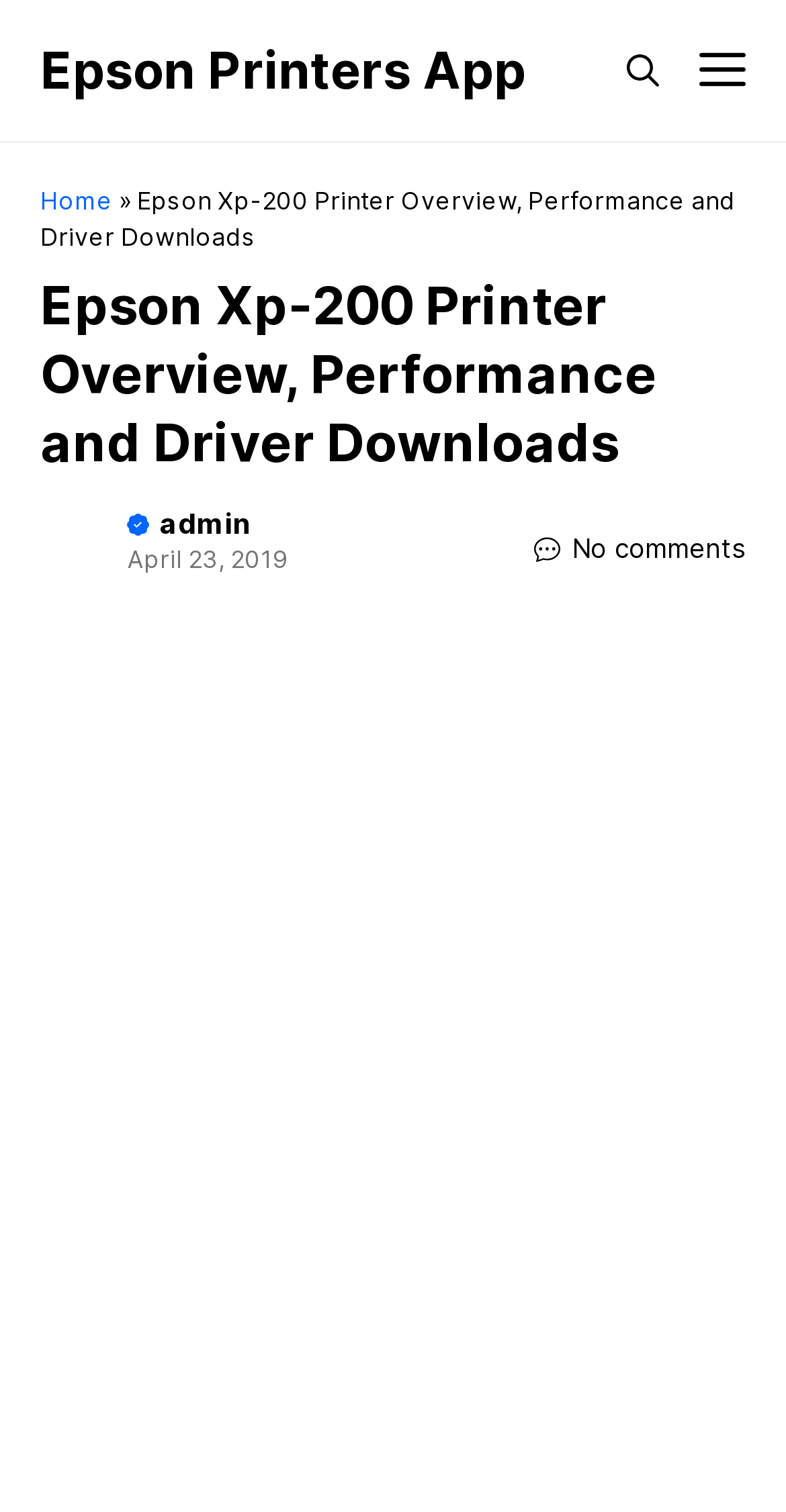Determine the bounding box for the described HTML element: "Menu". Ensure the coordinates are four float numbers between 0 and 1 in the format [left, top, right, bottom].

[0.89, 0.013, 0.949, 0.08]